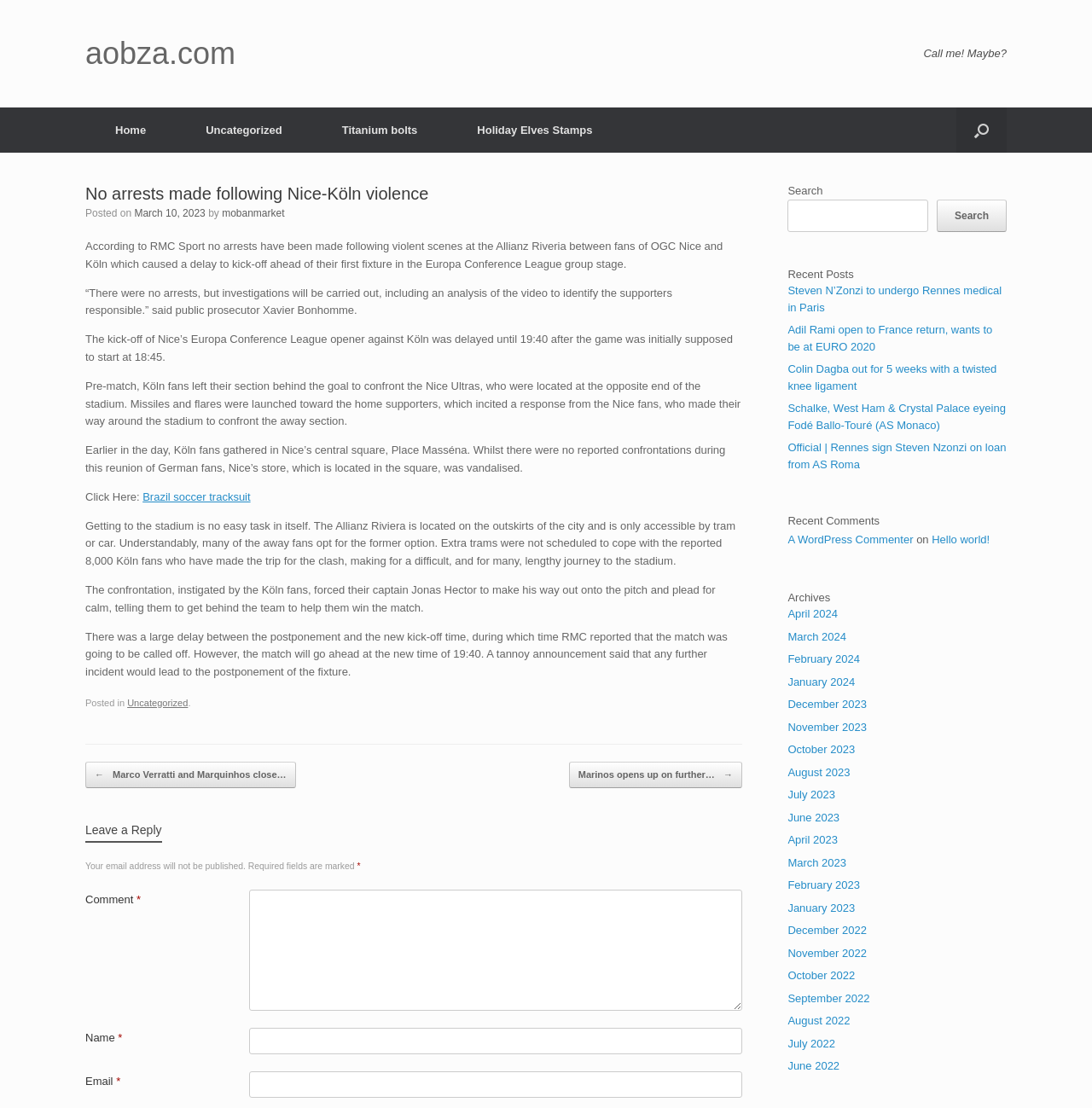Locate the bounding box coordinates of the UI element described by: "March 10, 2023". The bounding box coordinates should consist of four float numbers between 0 and 1, i.e., [left, top, right, bottom].

[0.123, 0.187, 0.188, 0.198]